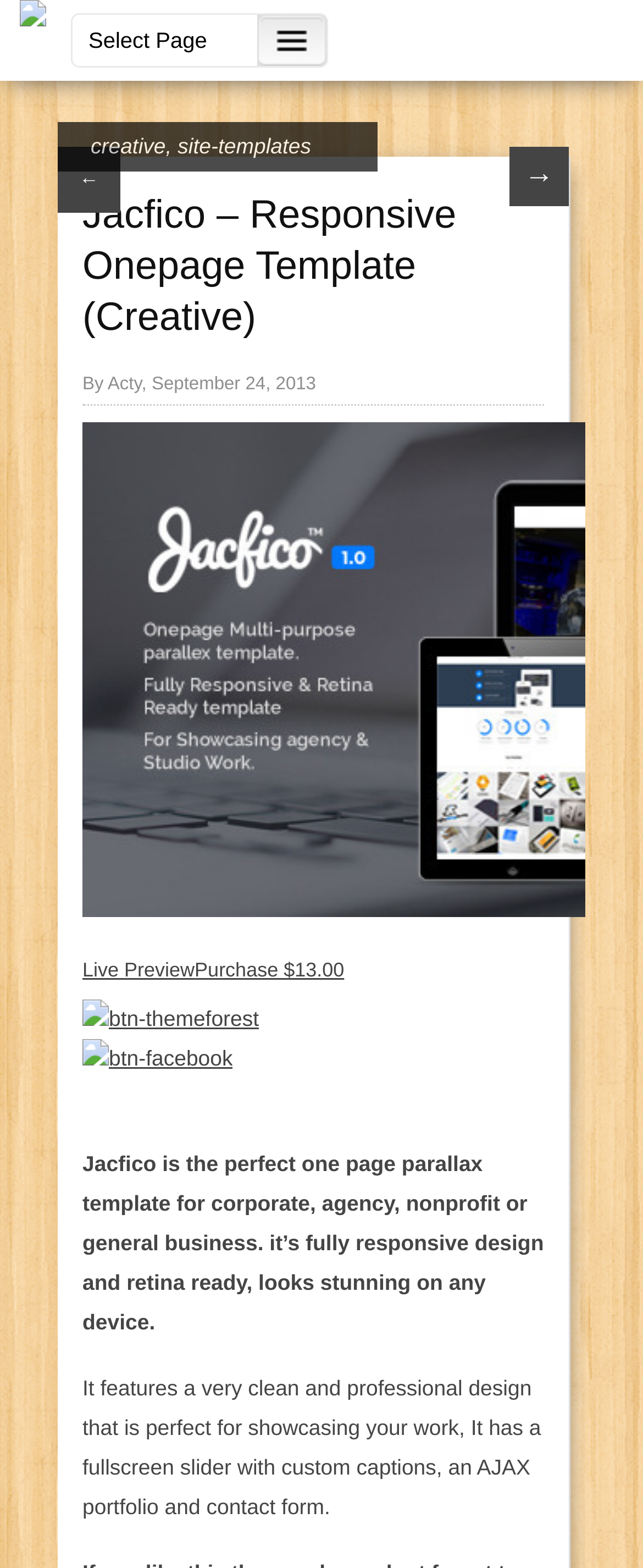Provide the bounding box coordinates of the UI element this sentence describes: "Purchase $13.00".

[0.303, 0.611, 0.535, 0.626]